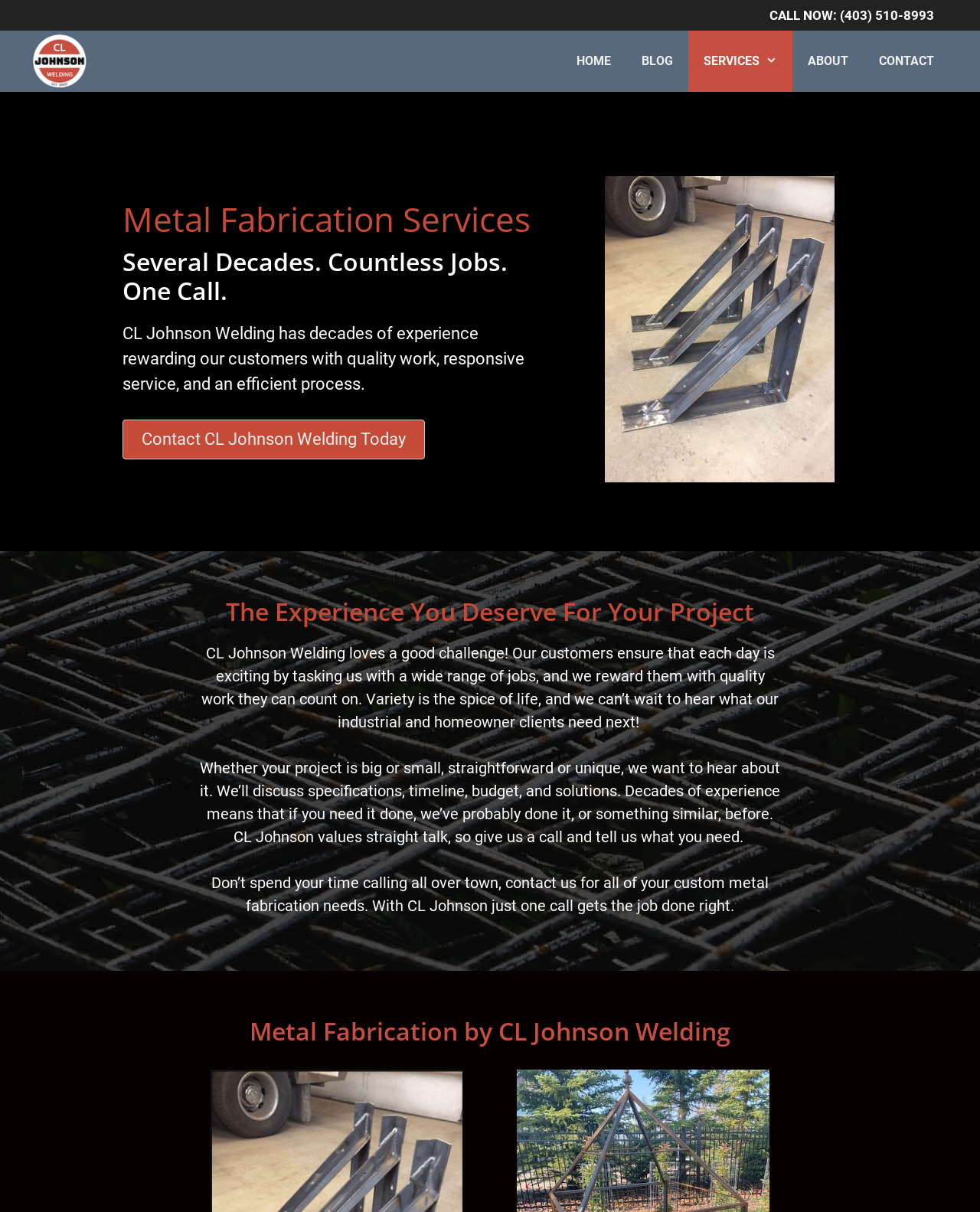What is the benefit of contacting CL Johnson Welding for custom metal fabrication needs?
Kindly offer a detailed explanation using the data available in the image.

I found this benefit by reading the text on the page, which states 'Don’t spend your time calling all over town, contact us for all of your custom metal fabrication needs. With CL Johnson just one call gets the job done right.'